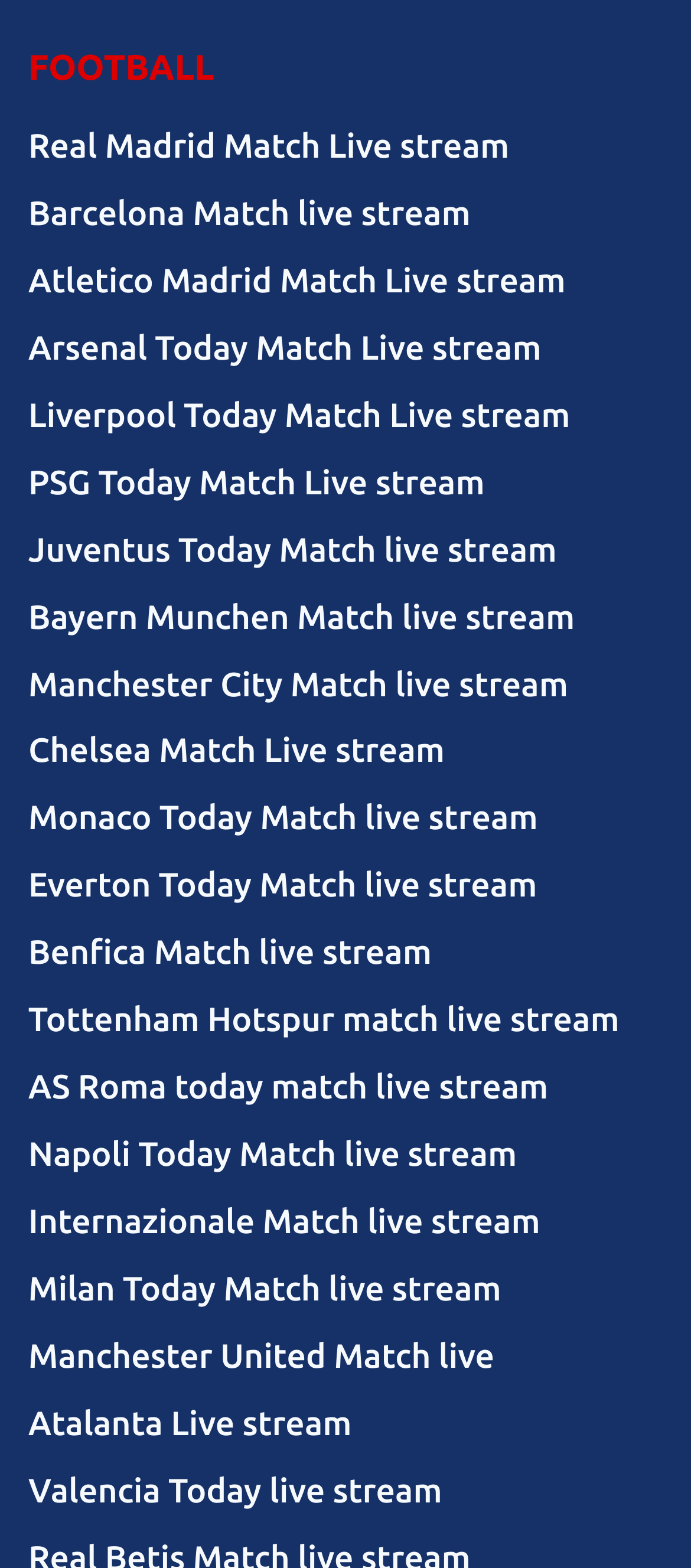Pinpoint the bounding box coordinates of the element to be clicked to execute the instruction: "Check out Arsenal Today Match Live stream".

[0.041, 0.2, 0.959, 0.243]